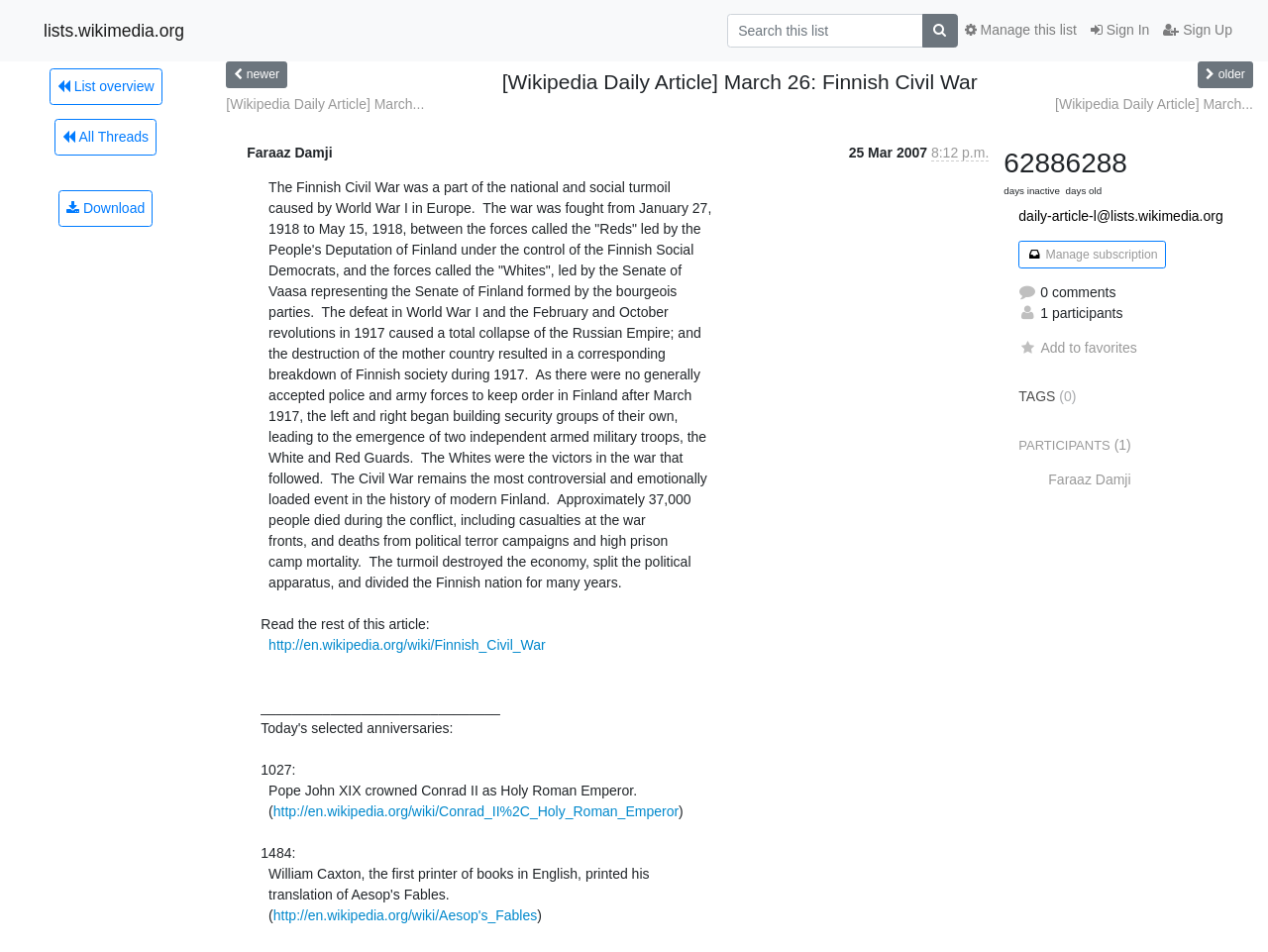Pinpoint the bounding box coordinates of the element you need to click to execute the following instruction: "Add to favorites". The bounding box should be represented by four float numbers between 0 and 1, in the format [left, top, right, bottom].

[0.803, 0.357, 0.897, 0.373]